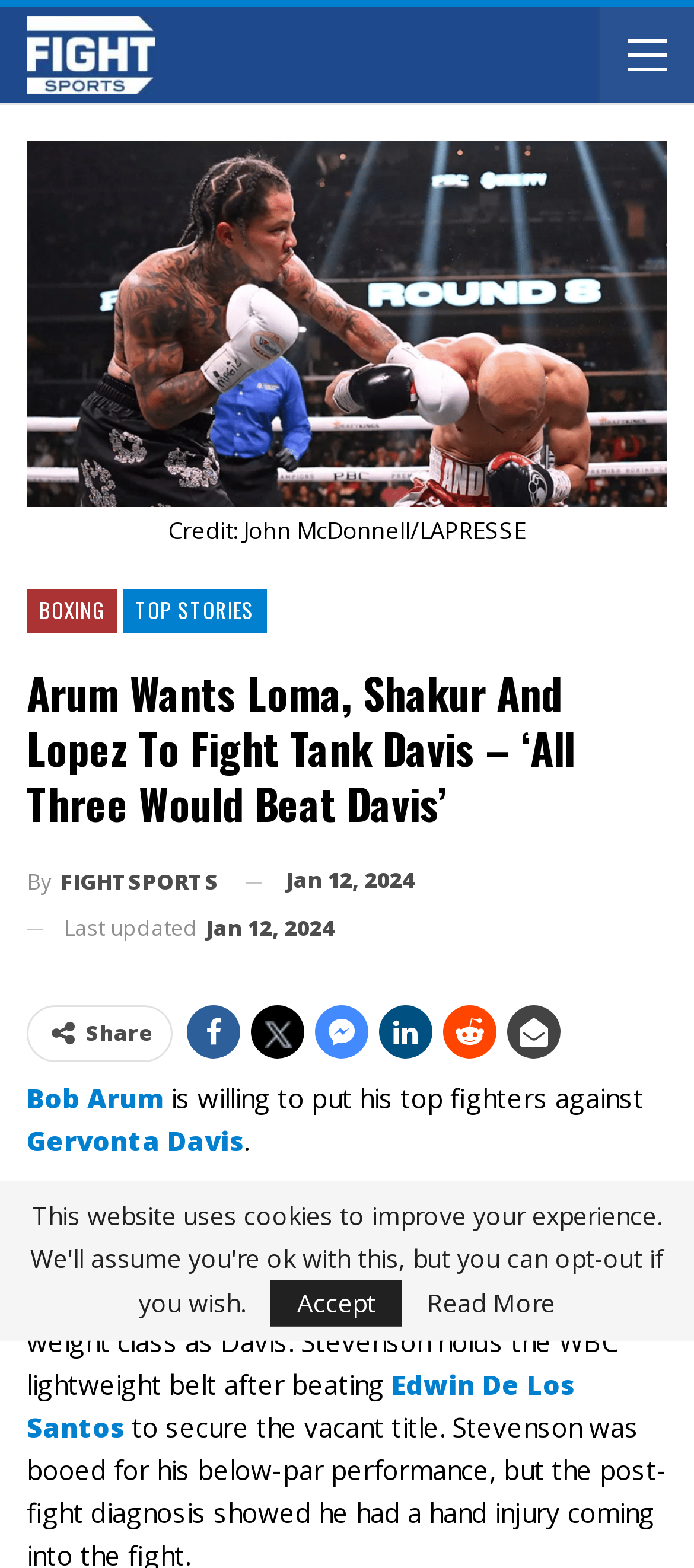Who are the three fighters mentioned in the article?
Please elaborate on the answer to the question with detailed information.

The three fighters mentioned in the article can be found in the main text of the webpage, where it says 'Arum considers Teofimo Lopez, Vasiliy Lomachenko and Shakur Stevenson as credible opponents'.